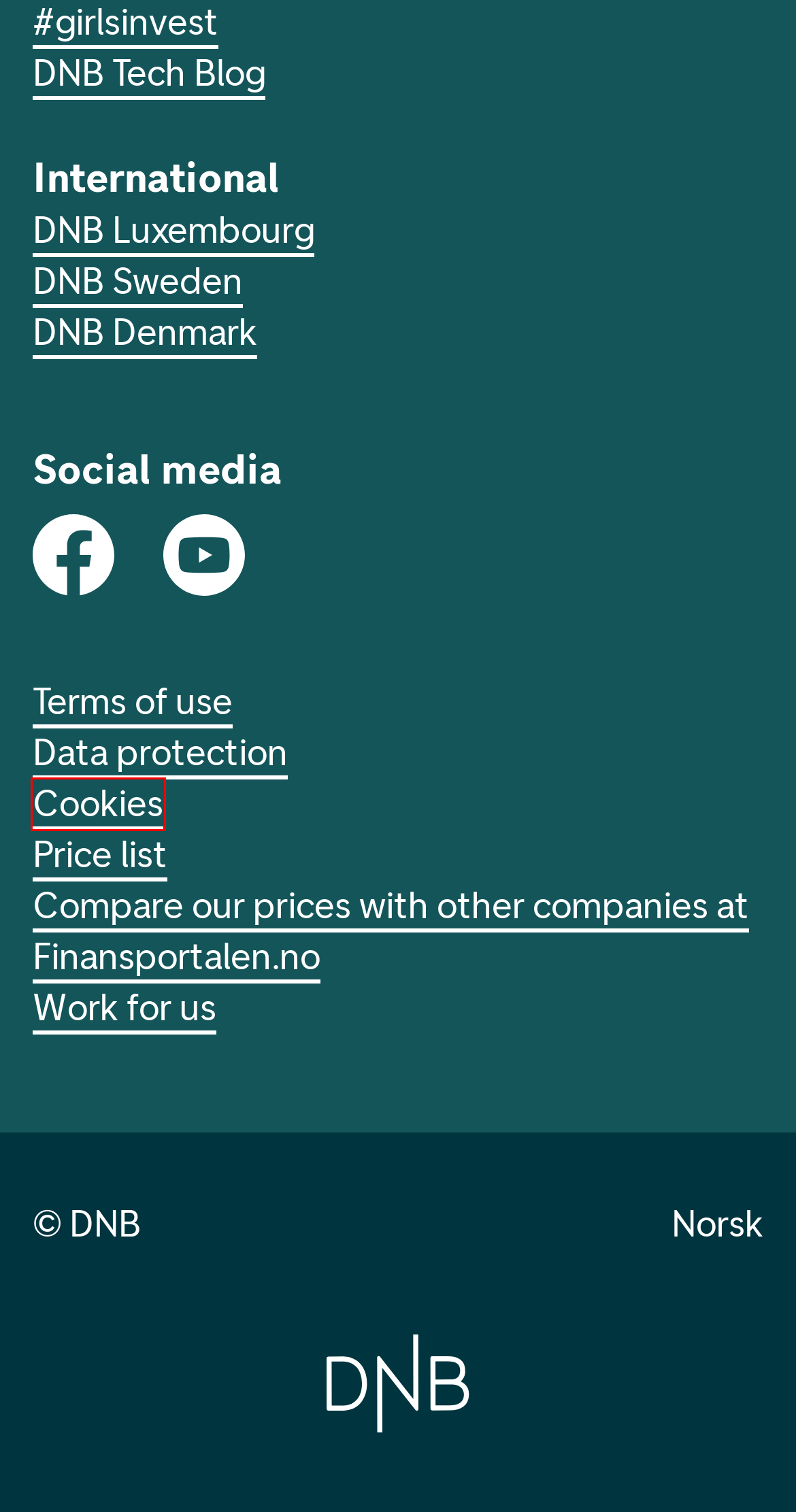Given a screenshot of a webpage with a red bounding box around an element, choose the most appropriate webpage description for the new page displayed after clicking the element within the bounding box. Here are the candidates:
A. Private Banking Luxembourg - DNB
B. DNB Eiendom | Fra hjem til hjem
C. Cookies - Informasjonskapsler - DNB - DNB
D. DNB Sverige | Företag
E. Ønsker du å gi oss en tilbake­melding eller klage? | Fremtind Forsikring
F. DNB Tech Blog
G. DNB Danmark - DNB
H. Forside - Finansklagenemnda (FinKN)

C